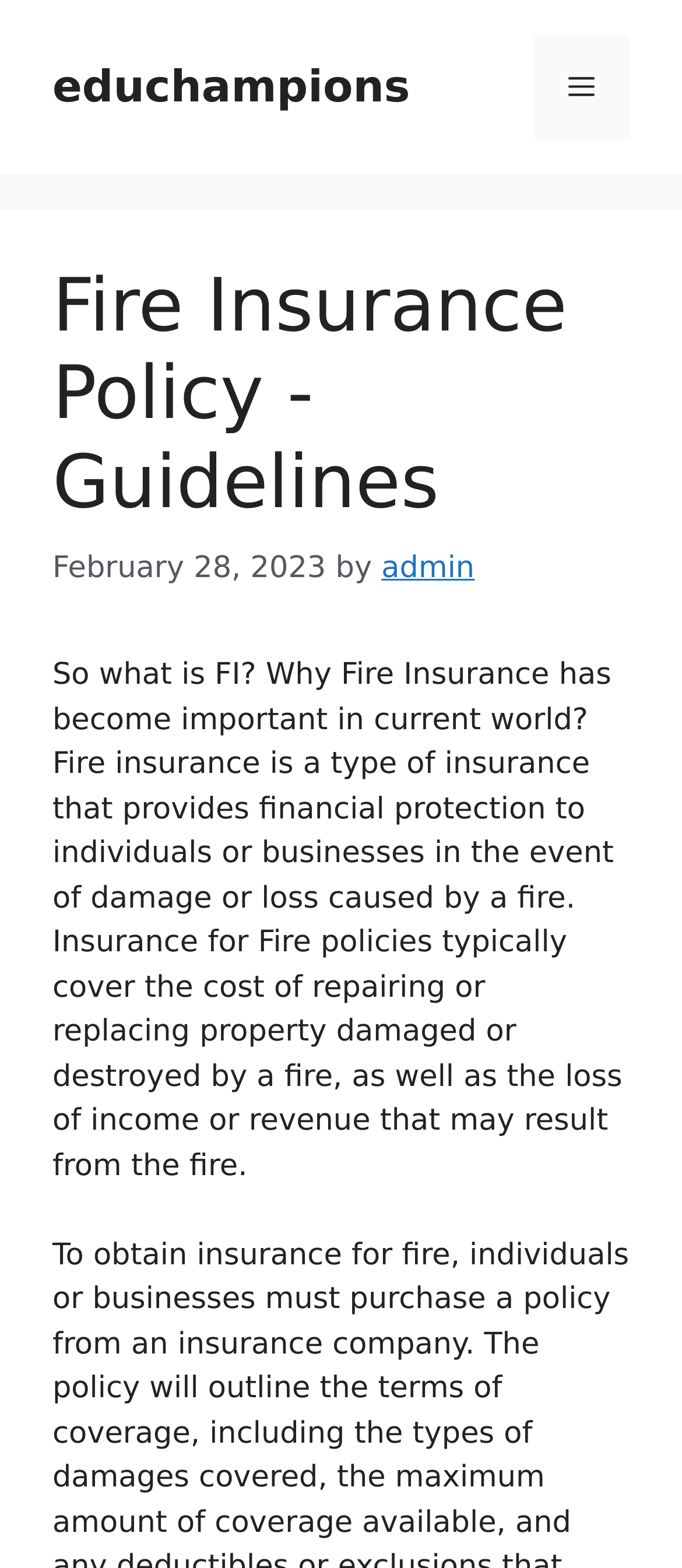Given the webpage screenshot and the description, determine the bounding box coordinates (top-left x, top-left y, bottom-right x, bottom-right y) that define the location of the UI element matching this description: admin

[0.559, 0.351, 0.696, 0.373]